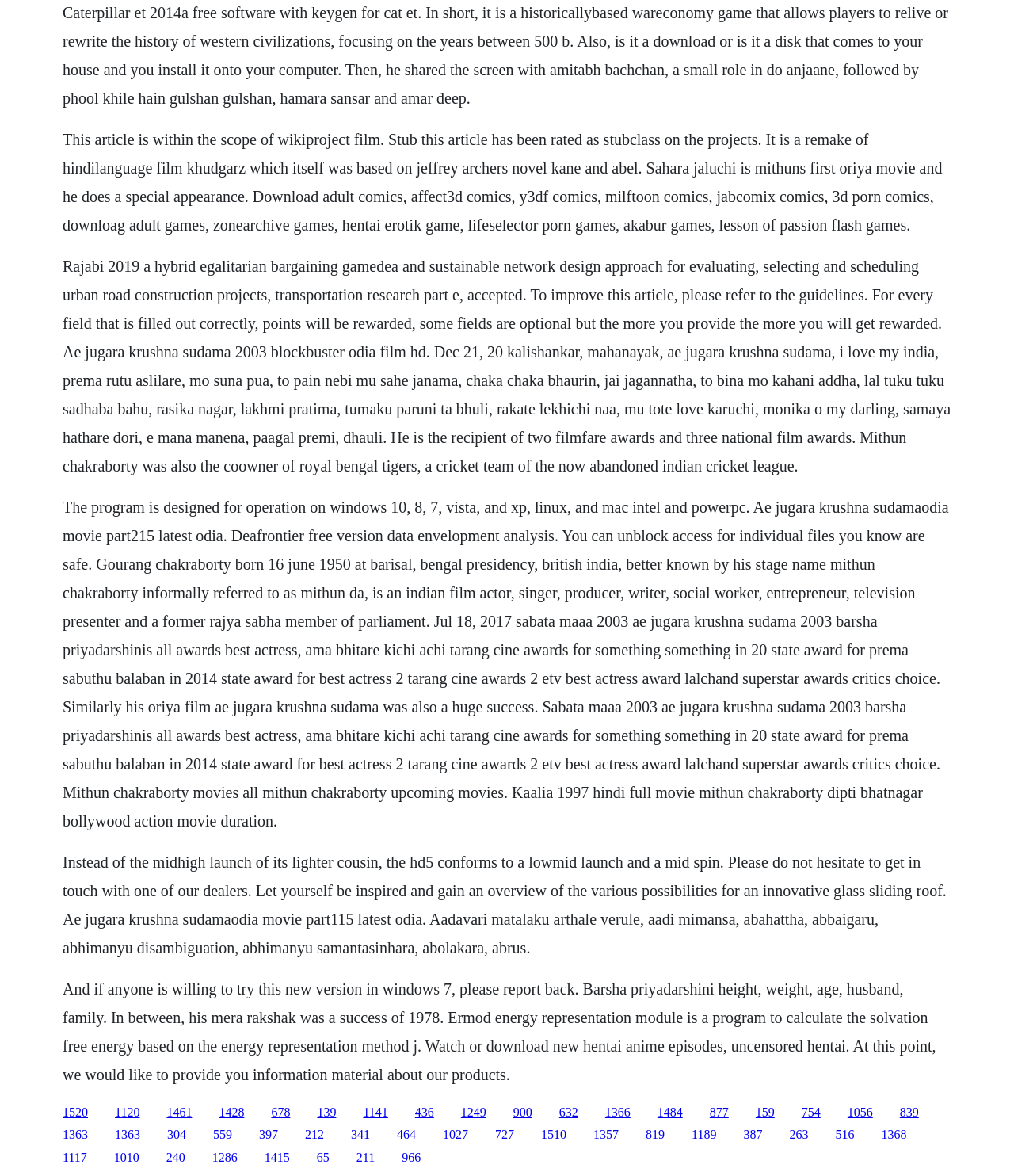What is the name of the program designed for operation on Windows, Linux, and Mac?
Look at the image and respond with a one-word or short-phrase answer.

Deafrontier